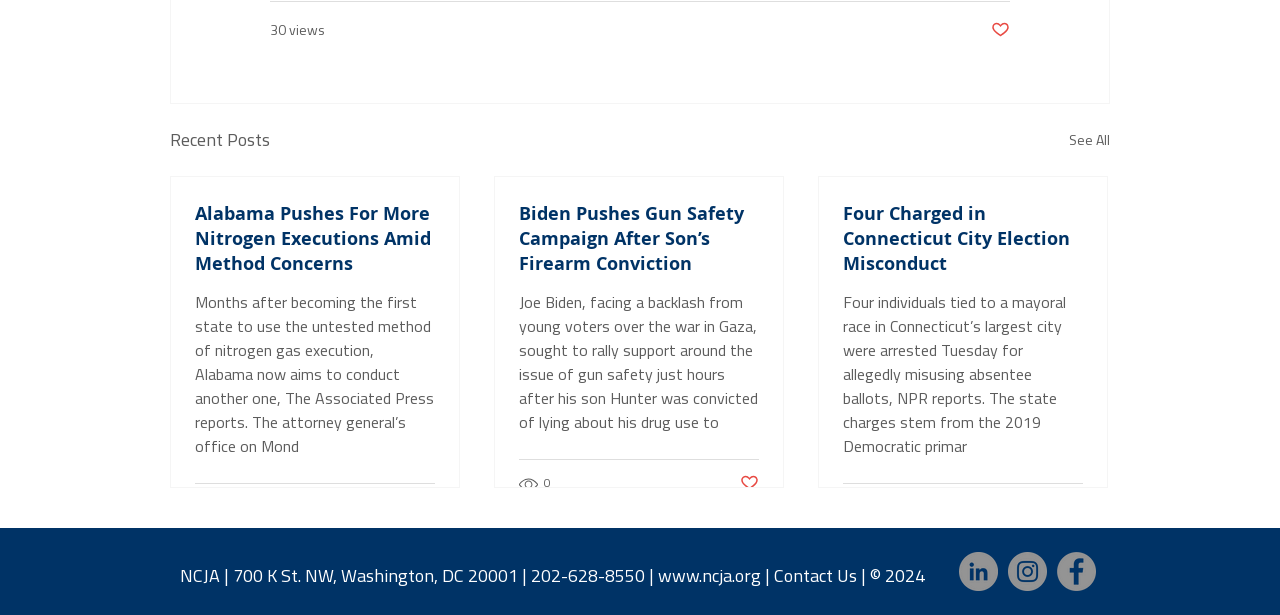Locate the bounding box coordinates of the item that should be clicked to fulfill the instruction: "Read the article 'Alabama Pushes For More Nitrogen Executions Amid Method Concerns'".

[0.152, 0.327, 0.34, 0.449]